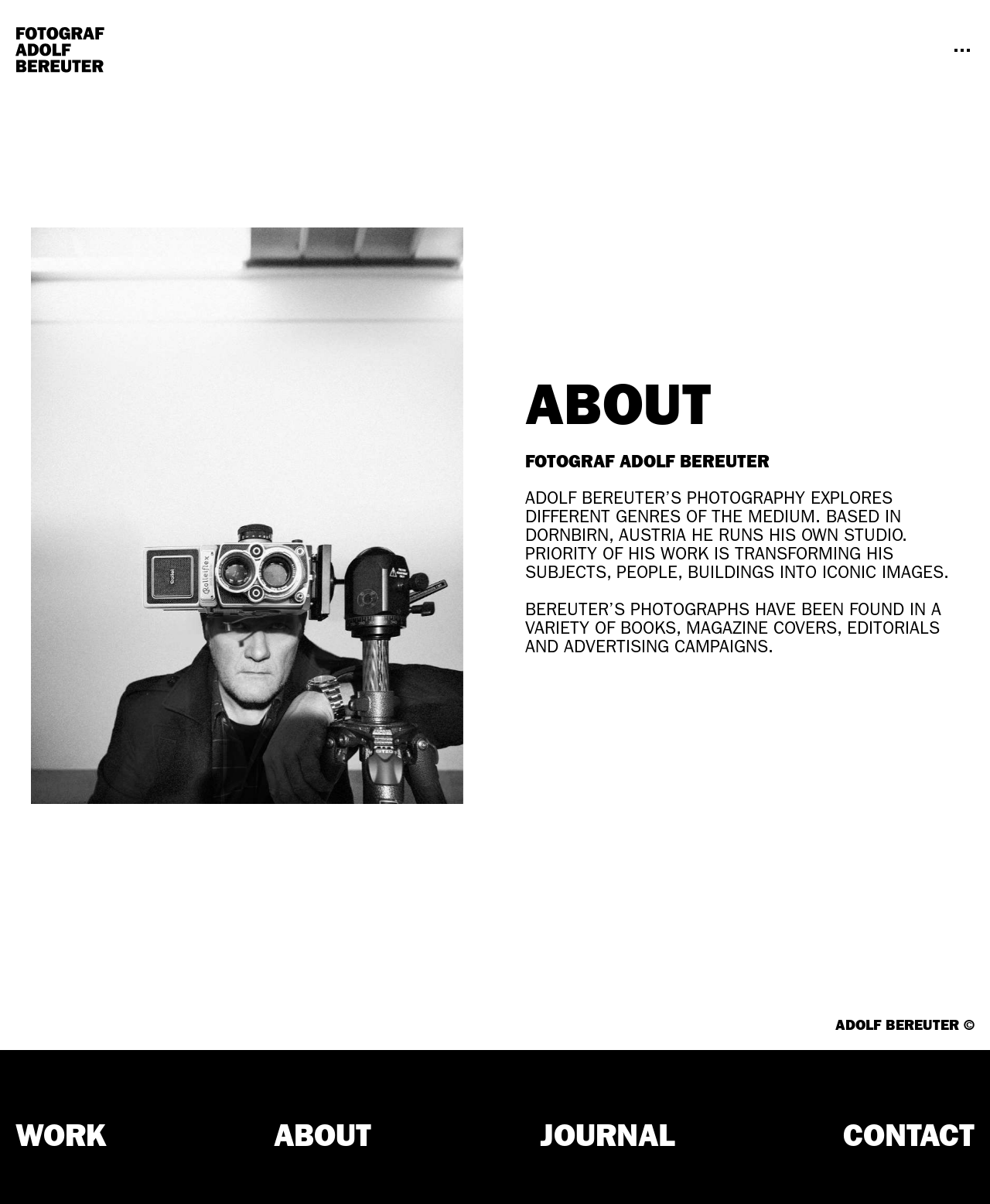Articulate a detailed summary of the webpage's content and design.

The webpage is about Adolf Bereuter, a photographer. At the top left corner, there is a link to Adolf Bereuter's homepage, accompanied by a small image of the photographer. The main content of the page is divided into two sections. The top section has a heading "ABOUT" and a subheading "FOTOGRAF ADOLF BEREUTER" in the middle of the page. Below the headings, there is a paragraph describing Adolf Bereuter's photography style and his studio in Dornbirn, Austria. Another paragraph follows, mentioning that his photographs have been featured in various books, magazine covers, editorials, and advertising campaigns.

At the bottom of the page, there is a copyright notice "ADOLF BEREUTER ©" at the right corner. Above the copyright notice, there are four links: "WORK", "ABOUT", "JOURNAL", and "CONTACT", aligned horizontally across the page. The "ABOUT" link is currently focused, indicating that the user is on this page.